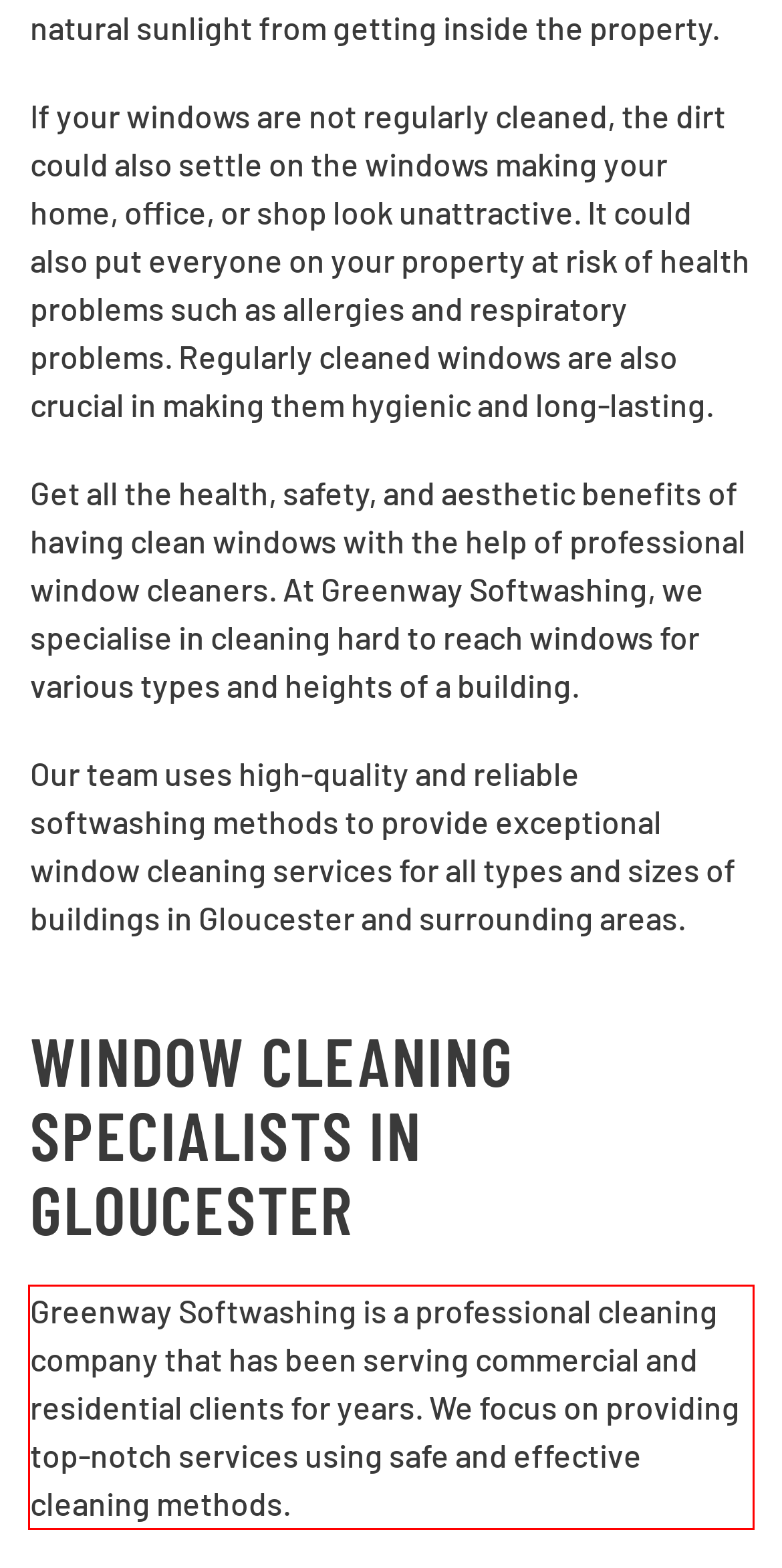Given a screenshot of a webpage with a red bounding box, extract the text content from the UI element inside the red bounding box.

Greenway Softwashing is a professional cleaning company that has been serving commercial and residential clients for years. We focus on providing top-notch services using safe and effective cleaning methods.